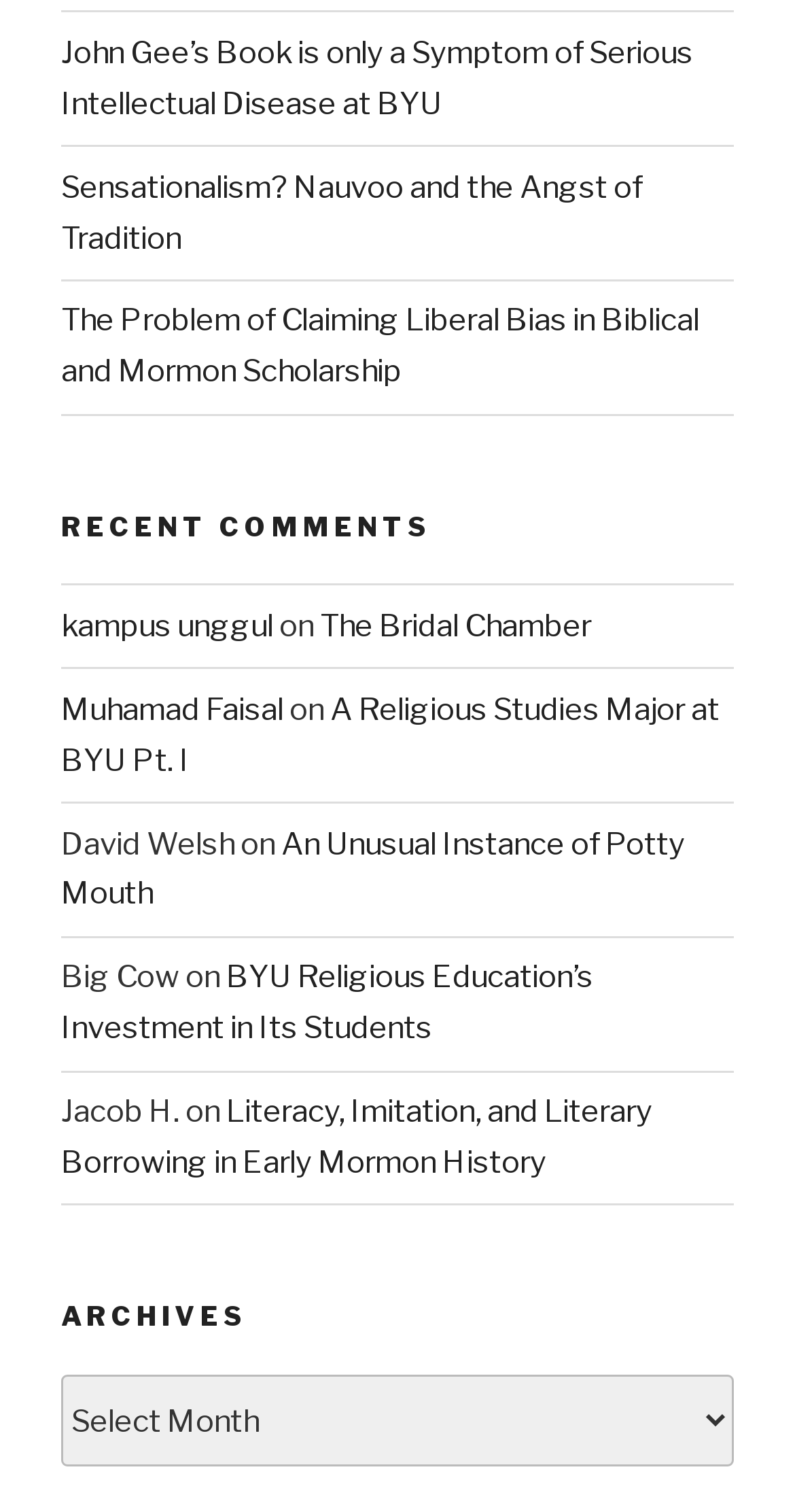Find the bounding box coordinates for the UI element that matches this description: "The Bridal Chamber".

[0.403, 0.402, 0.744, 0.426]